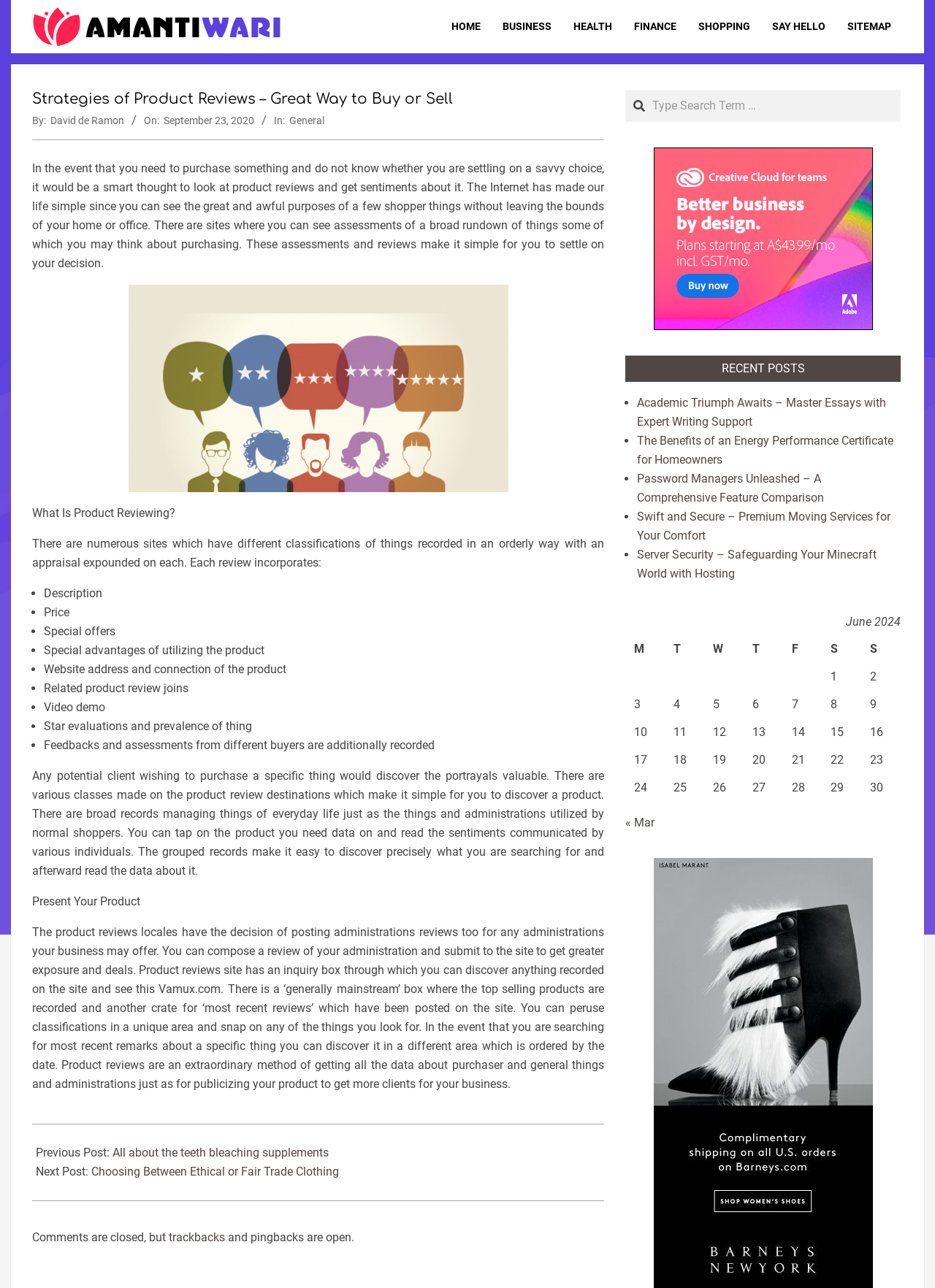What is the date of the article?
Analyze the image and provide a thorough answer to the question.

The date of the article can be found in the section 'On:' which is located below the main heading. The text 'On:' is followed by the date, which is 'Wednesday, September 23, 2020'.